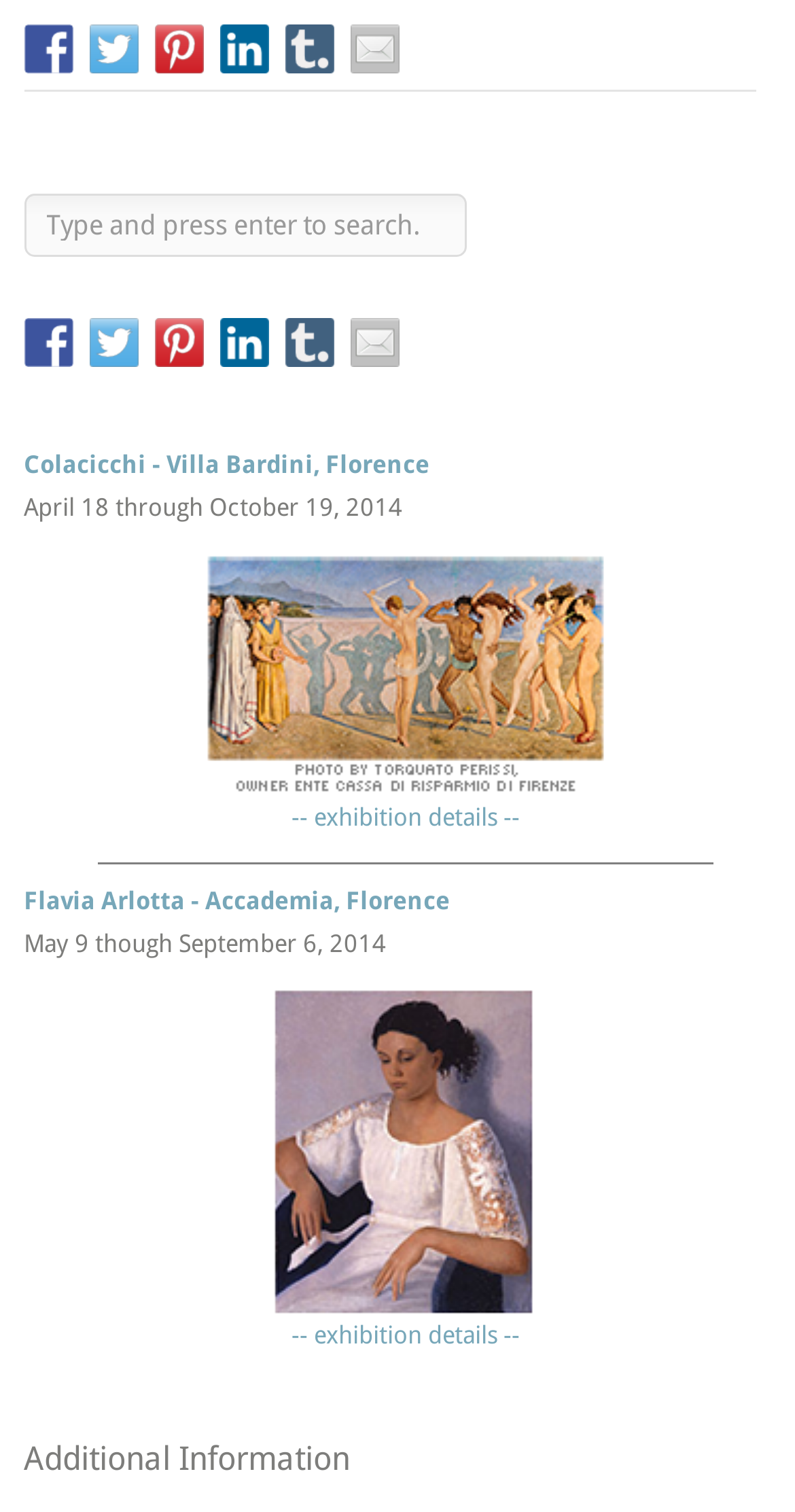What is the purpose of the textbox at the top?
By examining the image, provide a one-word or phrase answer.

Search